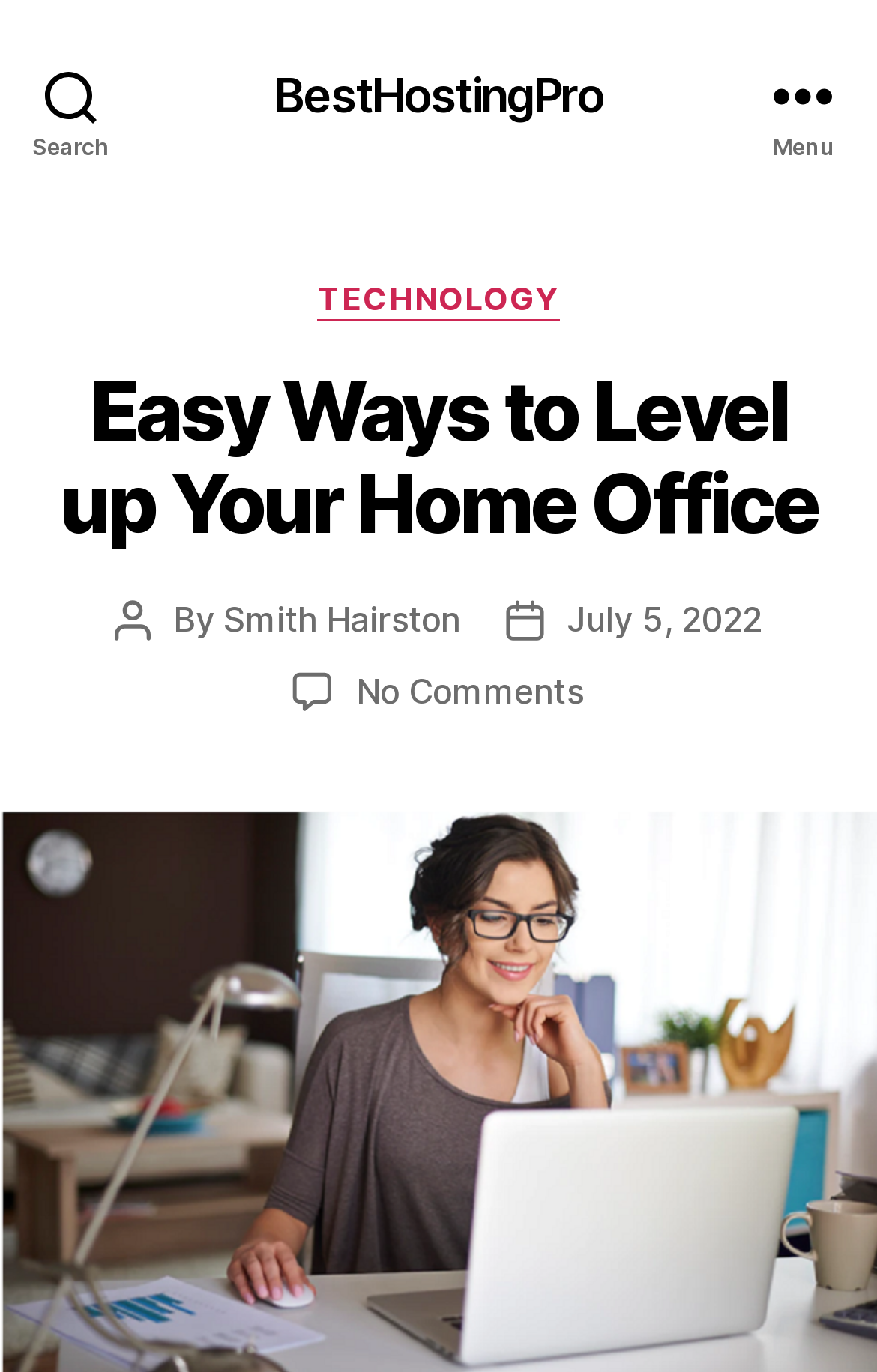What is the author of the current article?
Carefully analyze the image and provide a detailed answer to the question.

By examining the webpage, I found the 'Post author' section, which is followed by the text 'By' and then a link to the author's name, 'Smith Hairston'.